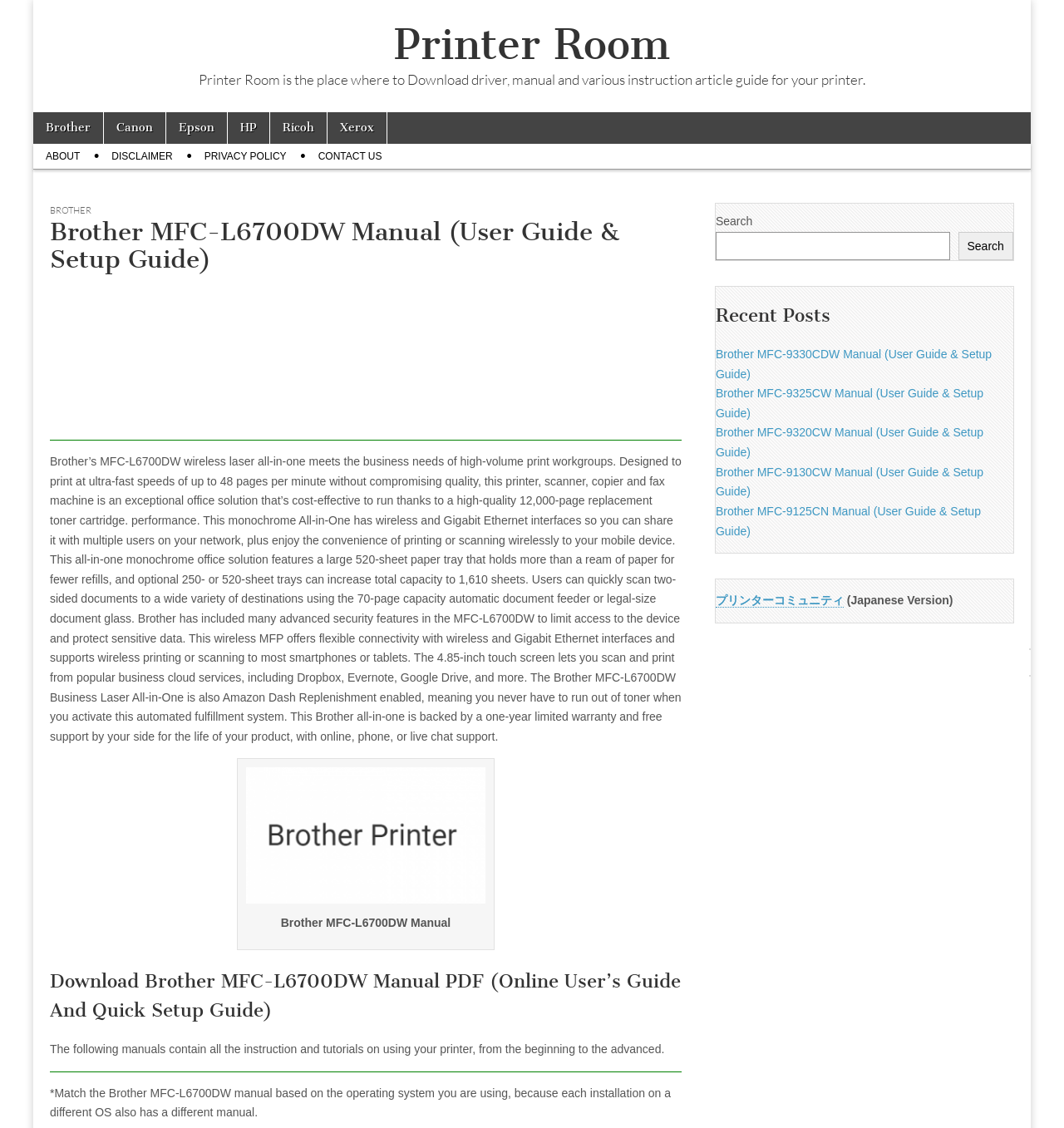What is the maximum number of pages per minute this printer can print?
Please provide a single word or phrase based on the screenshot.

48